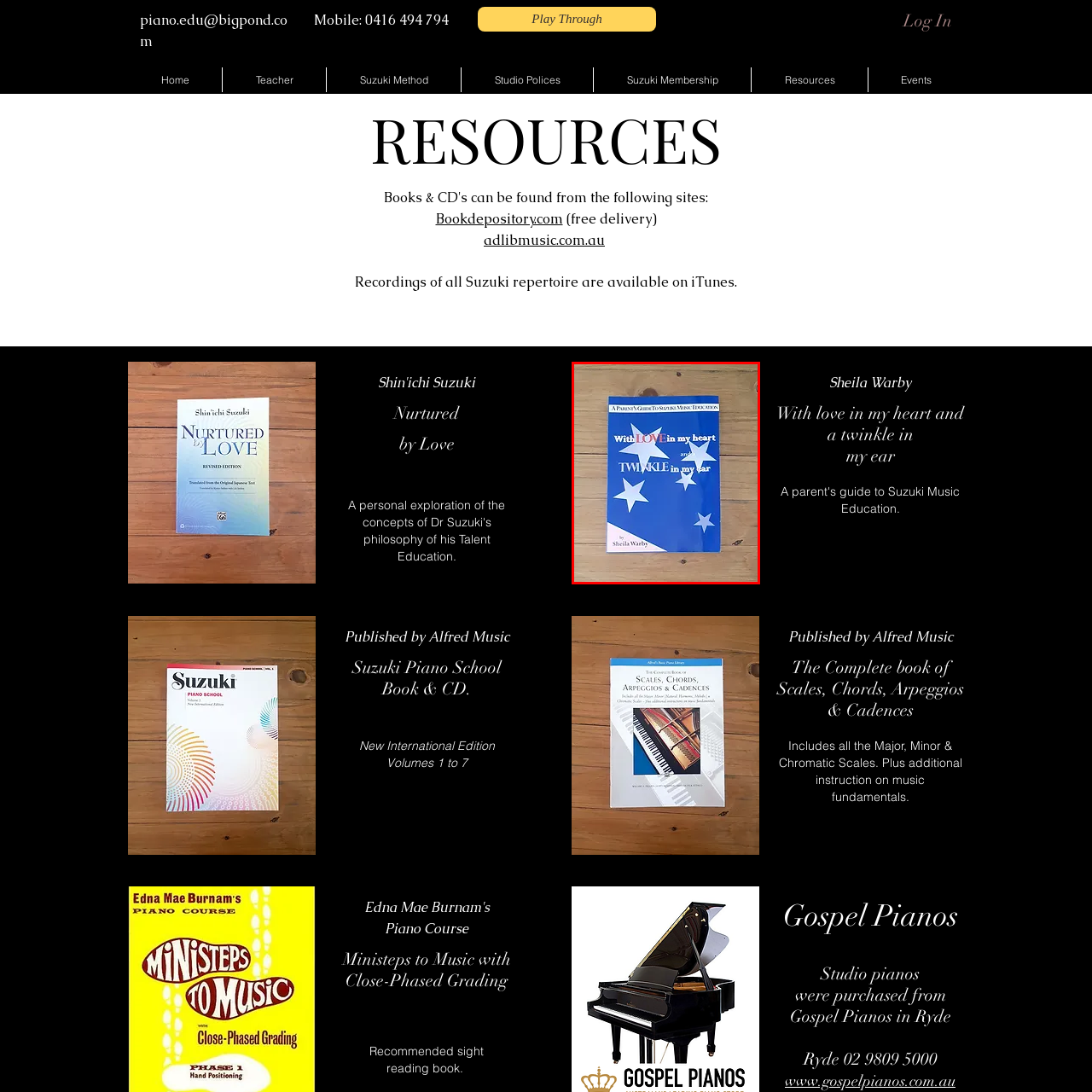Study the area of the image outlined in red and respond to the following question with as much detail as possible: What is the background color of the book cover?

The cover features a striking blue background, which is adorned with white stars, emphasizing a playful and educational theme.